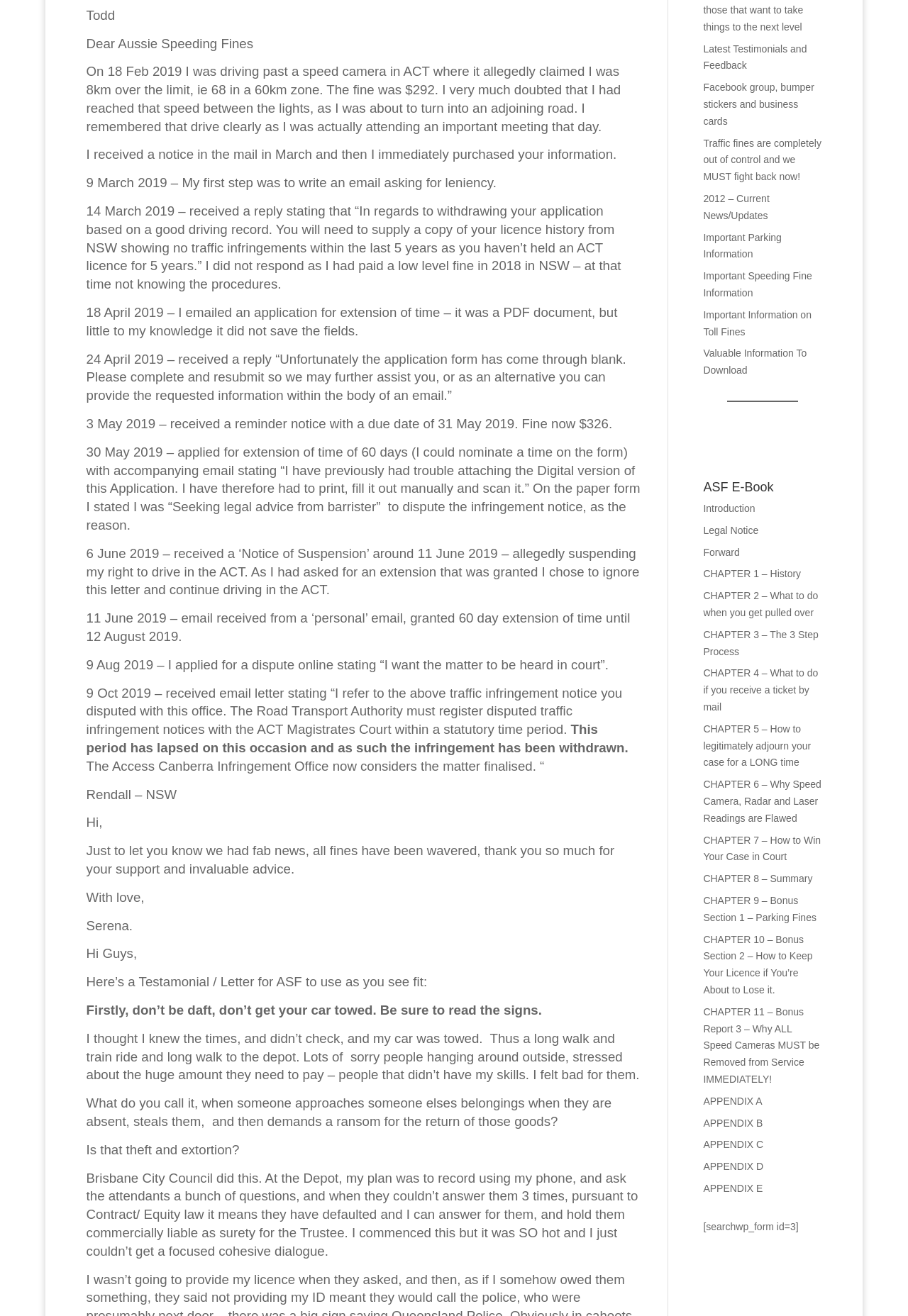Respond with a single word or phrase to the following question:
What is the name of the person who wrote the testimonial?

Serena